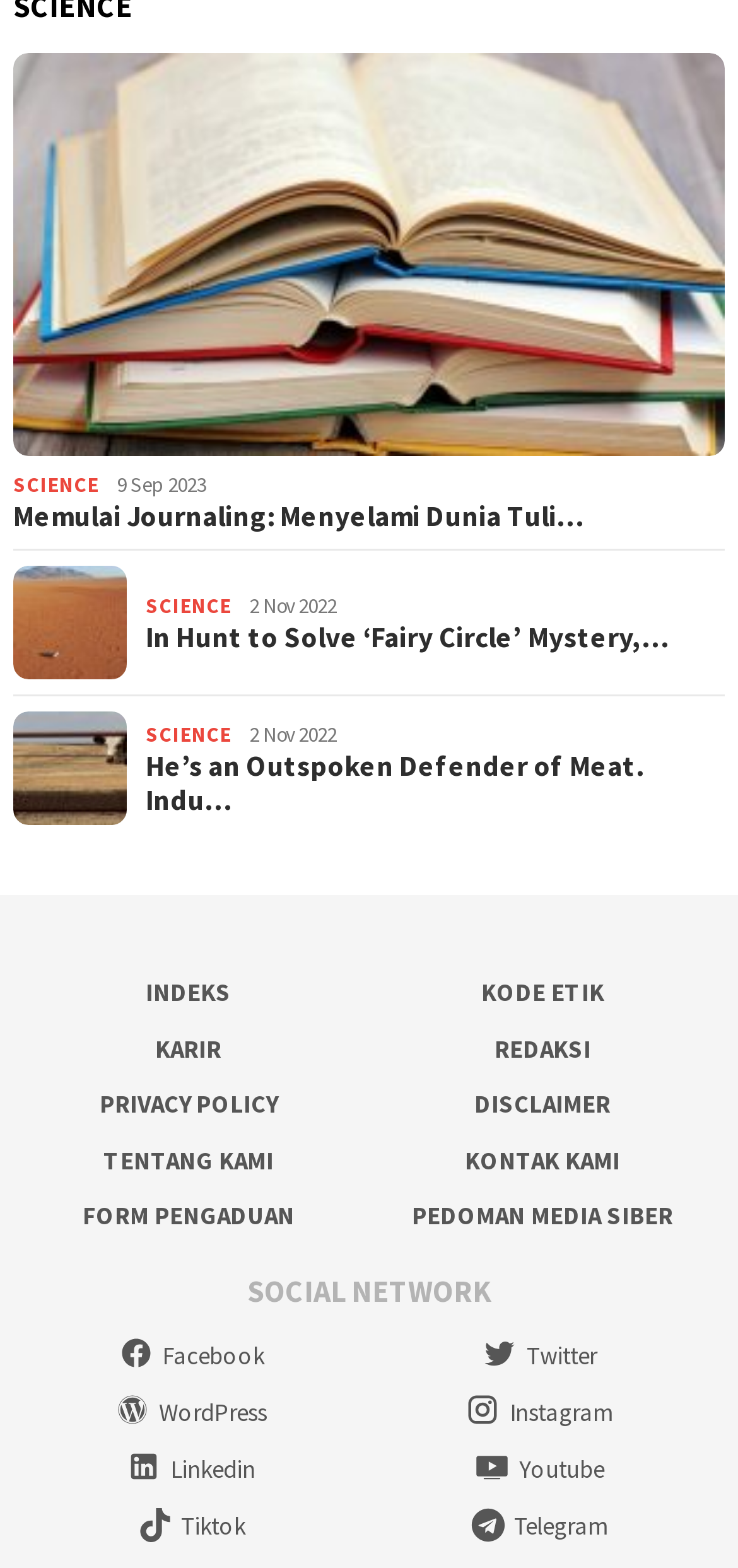What is the date of the article 'Memulai Journaling: Menyelami Dunia Tulisan Pribadi'?
Using the image as a reference, give a one-word or short phrase answer.

9 Sep 2023